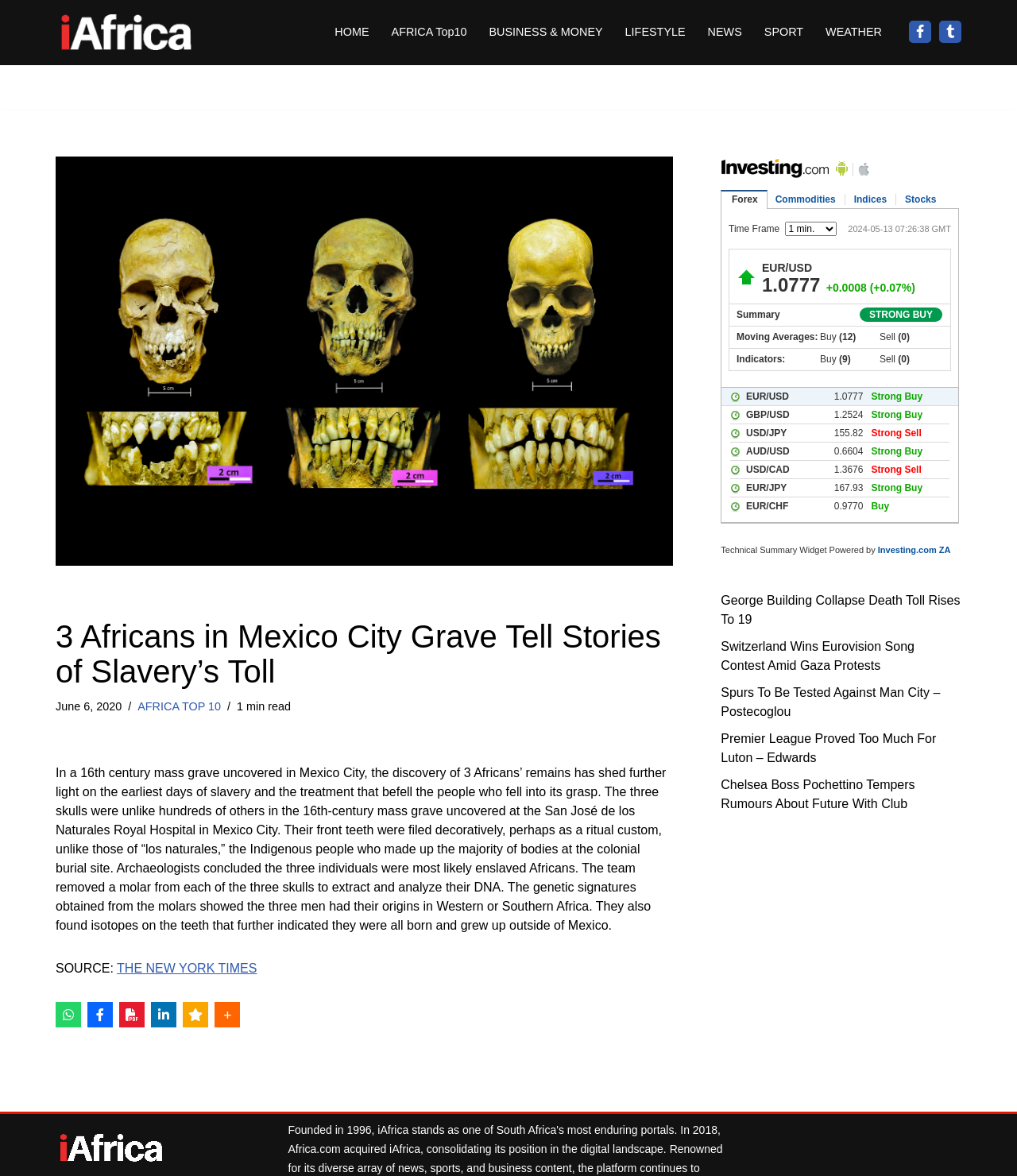Determine the heading of the webpage and extract its text content.

3 Africans in Mexico City Grave Tell Stories of Slavery’s Toll